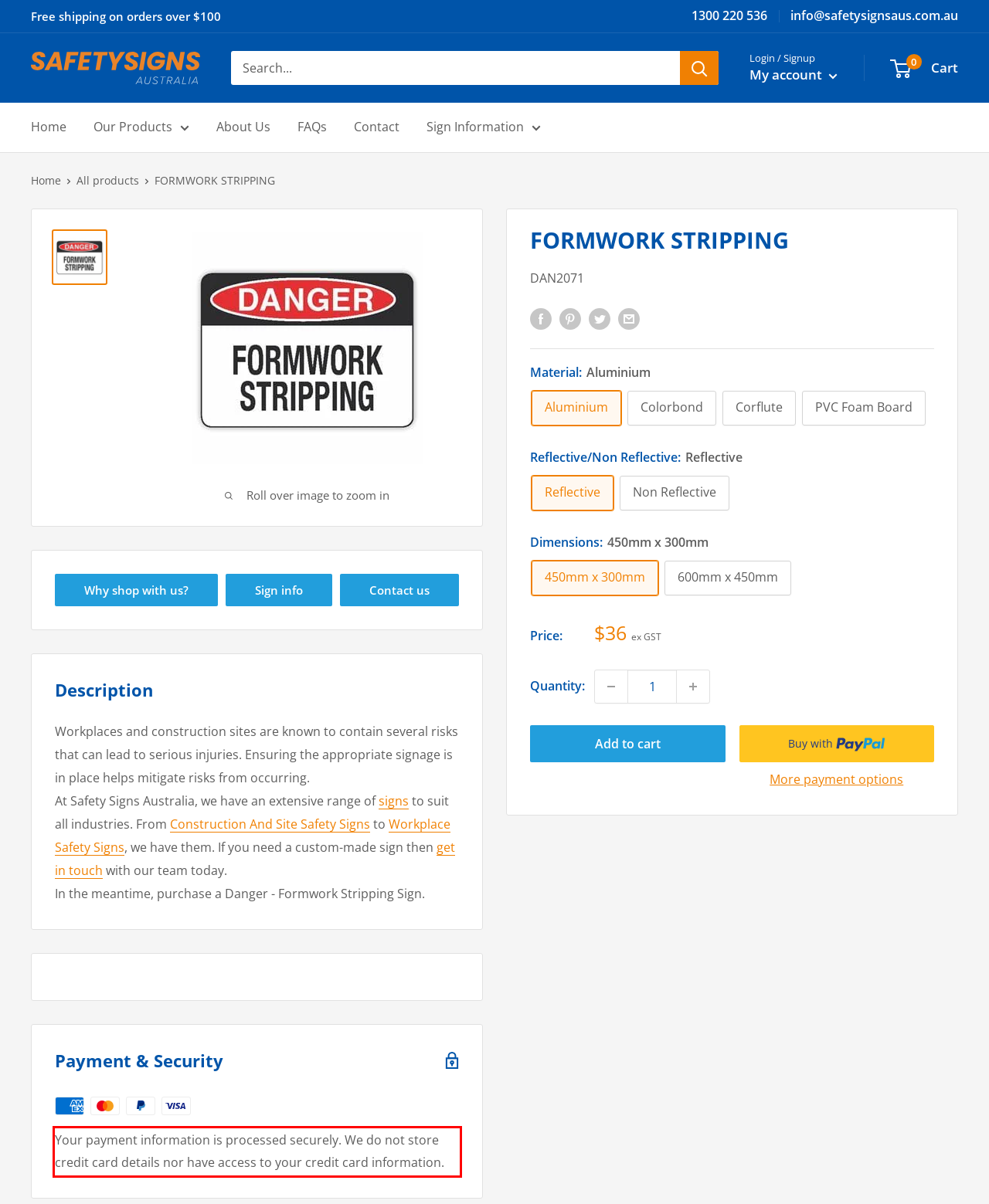Using the provided webpage screenshot, recognize the text content in the area marked by the red bounding box.

Your payment information is processed securely. We do not store credit card details nor have access to your credit card information.